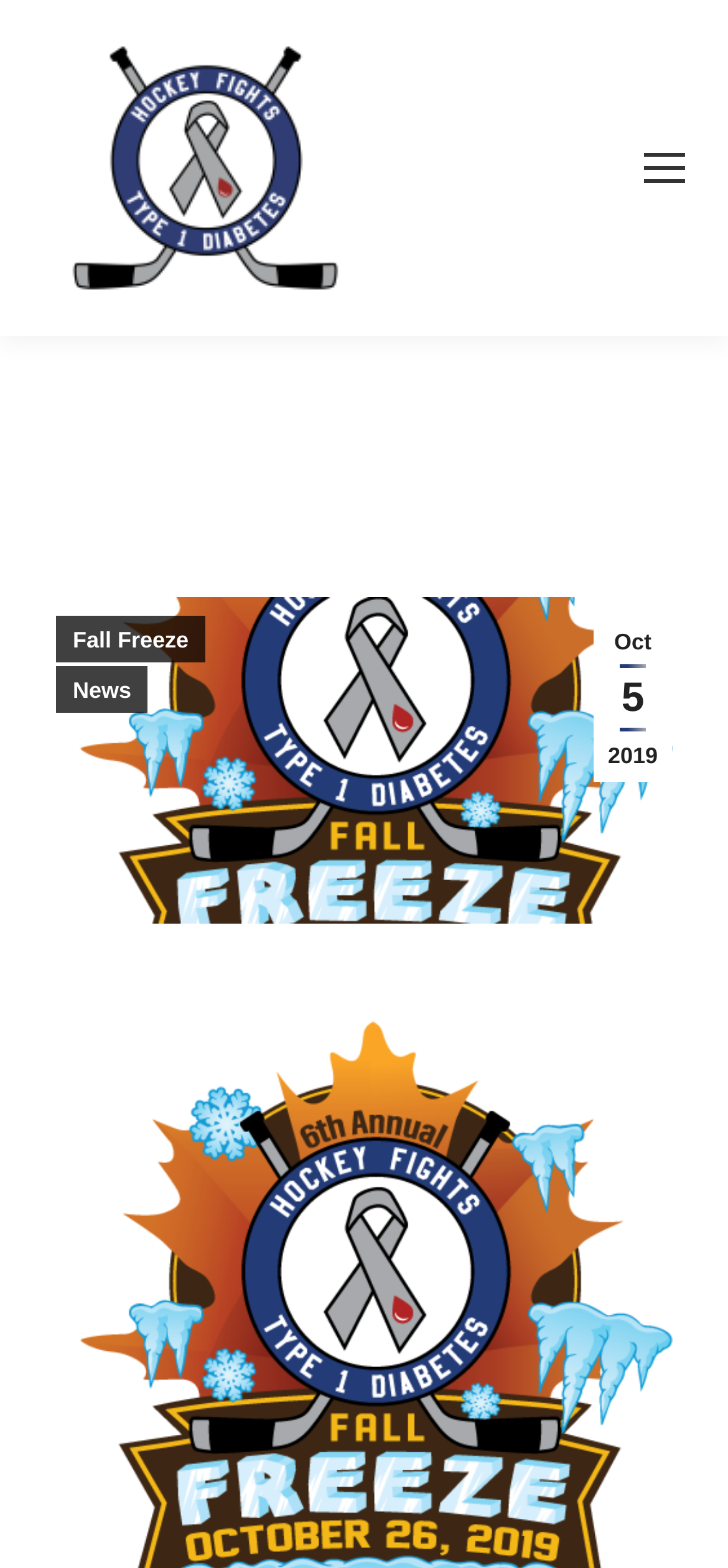Could you please study the image and provide a detailed answer to the question:
What is the purpose of the icon?

The purpose of the icon can be found by looking at the link 'Mobile menu icon' which is a child element of the root element.